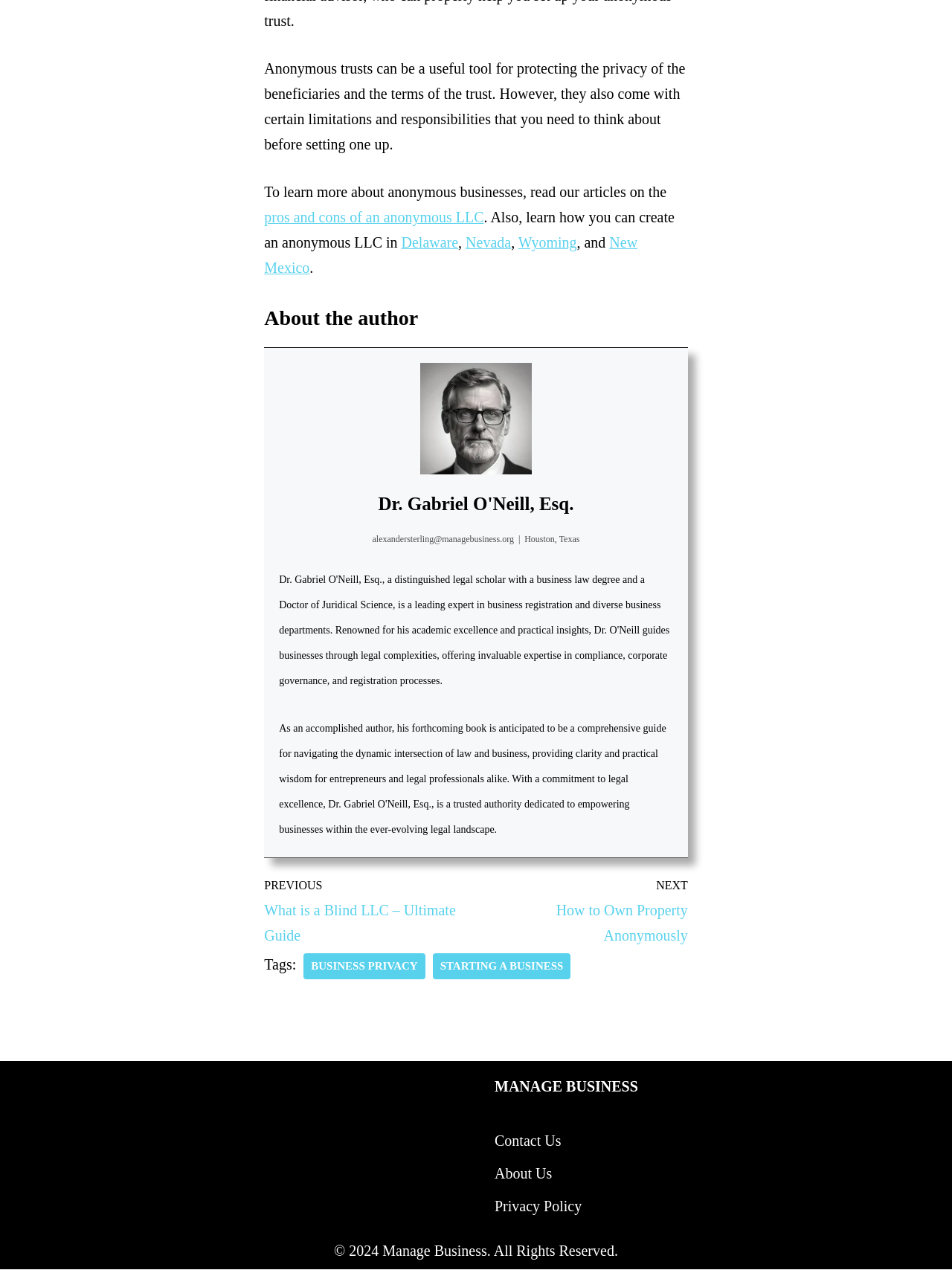Calculate the bounding box coordinates of the UI element given the description: "Finansial.co".

None